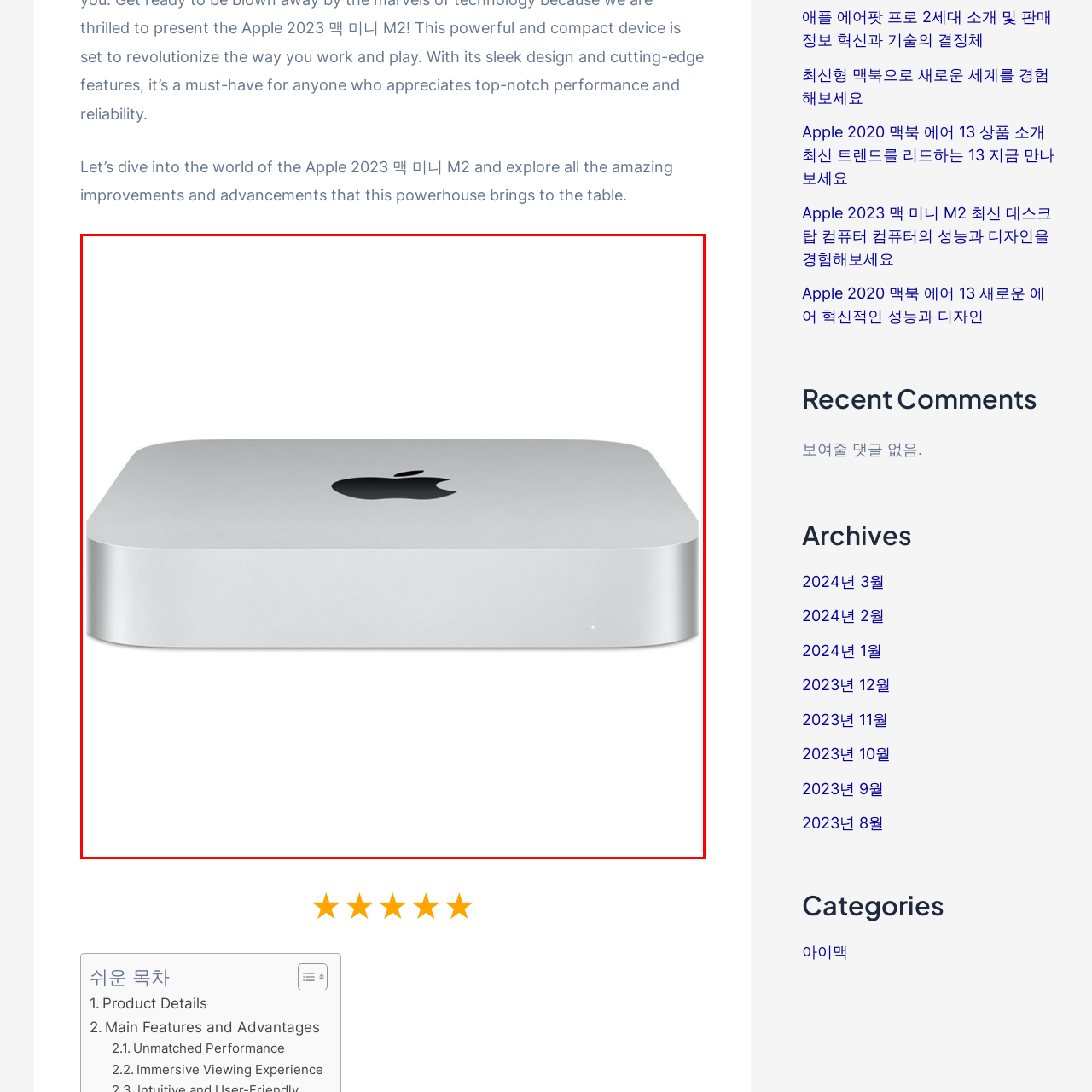What is the purpose of the Apple logo on the Mac Mini M2?
Carefully examine the content inside the red bounding box and give a detailed response based on what you observe.

The caption states that the Apple logo is 'prominently displayed on the top' and 'symbolizing innovation and quality', implying that the logo serves as a representation of the brand's values and reputation.